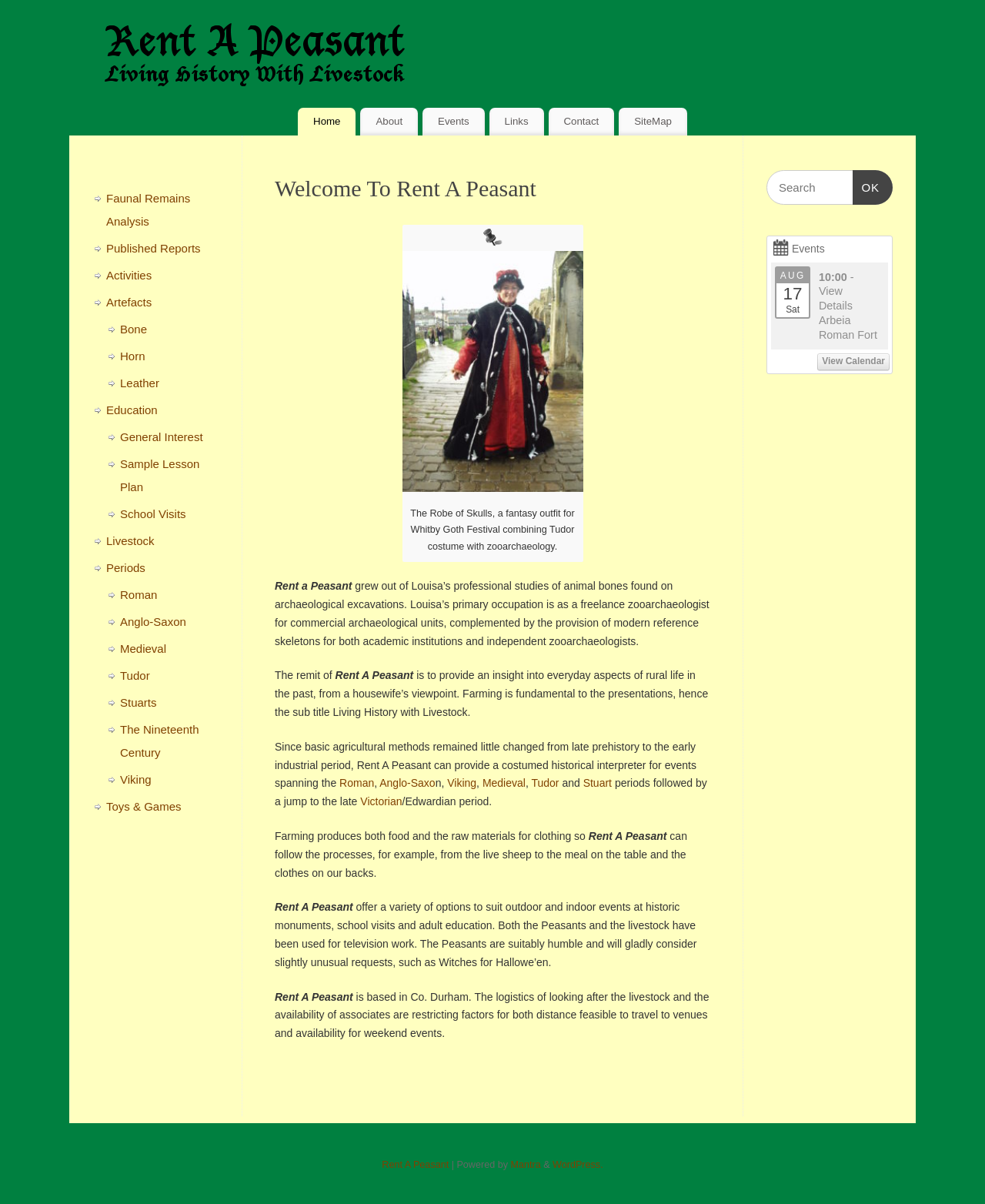Locate the bounding box coordinates of the element that should be clicked to fulfill the instruction: "Click on the 'Home' link".

[0.302, 0.09, 0.361, 0.112]